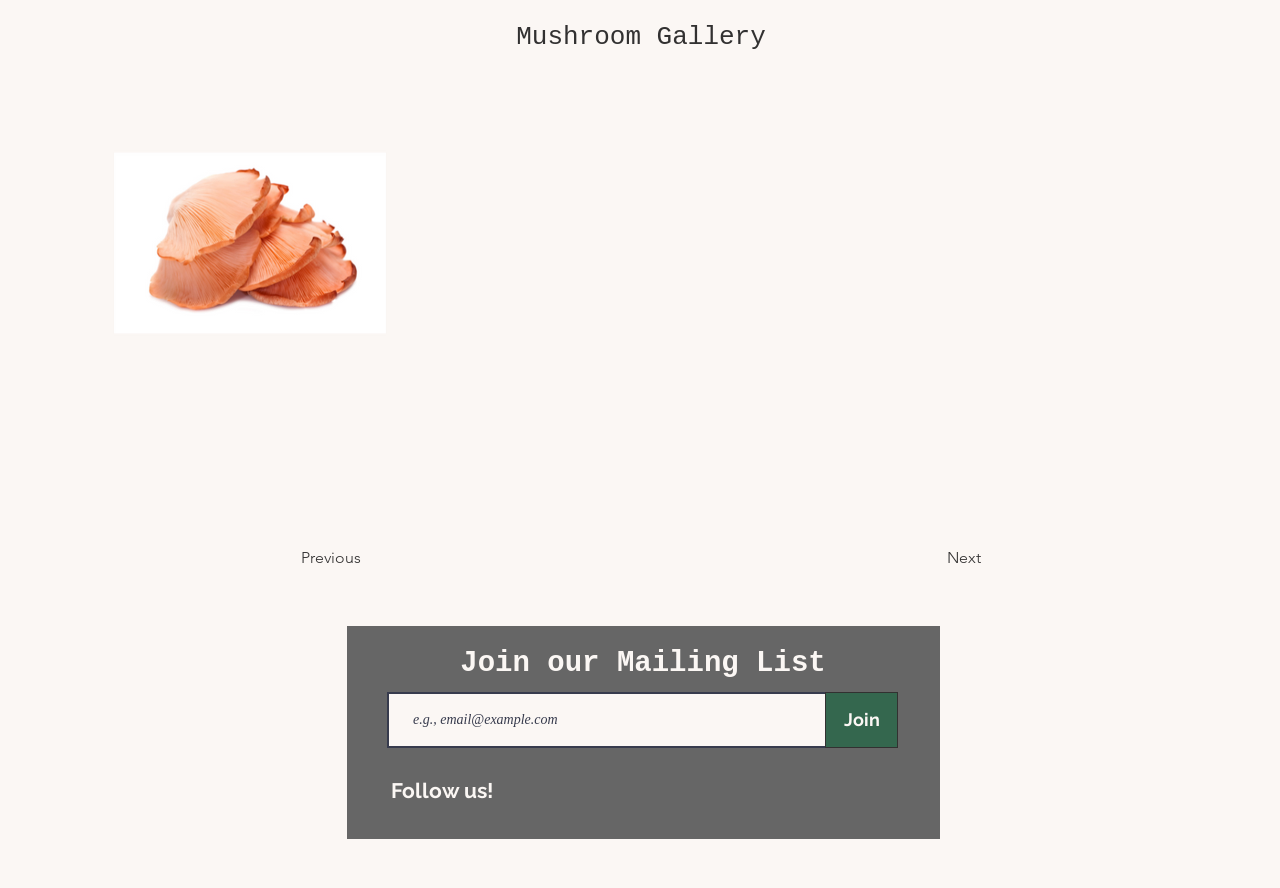Utilize the details in the image to give a detailed response to the question: How many navigation buttons are there?

There are three navigation buttons: two buttons labeled 'Previous' and 'Next', and an unlabeled button represented by an icon. These buttons are likely used to navigate through a gallery or a list of items.